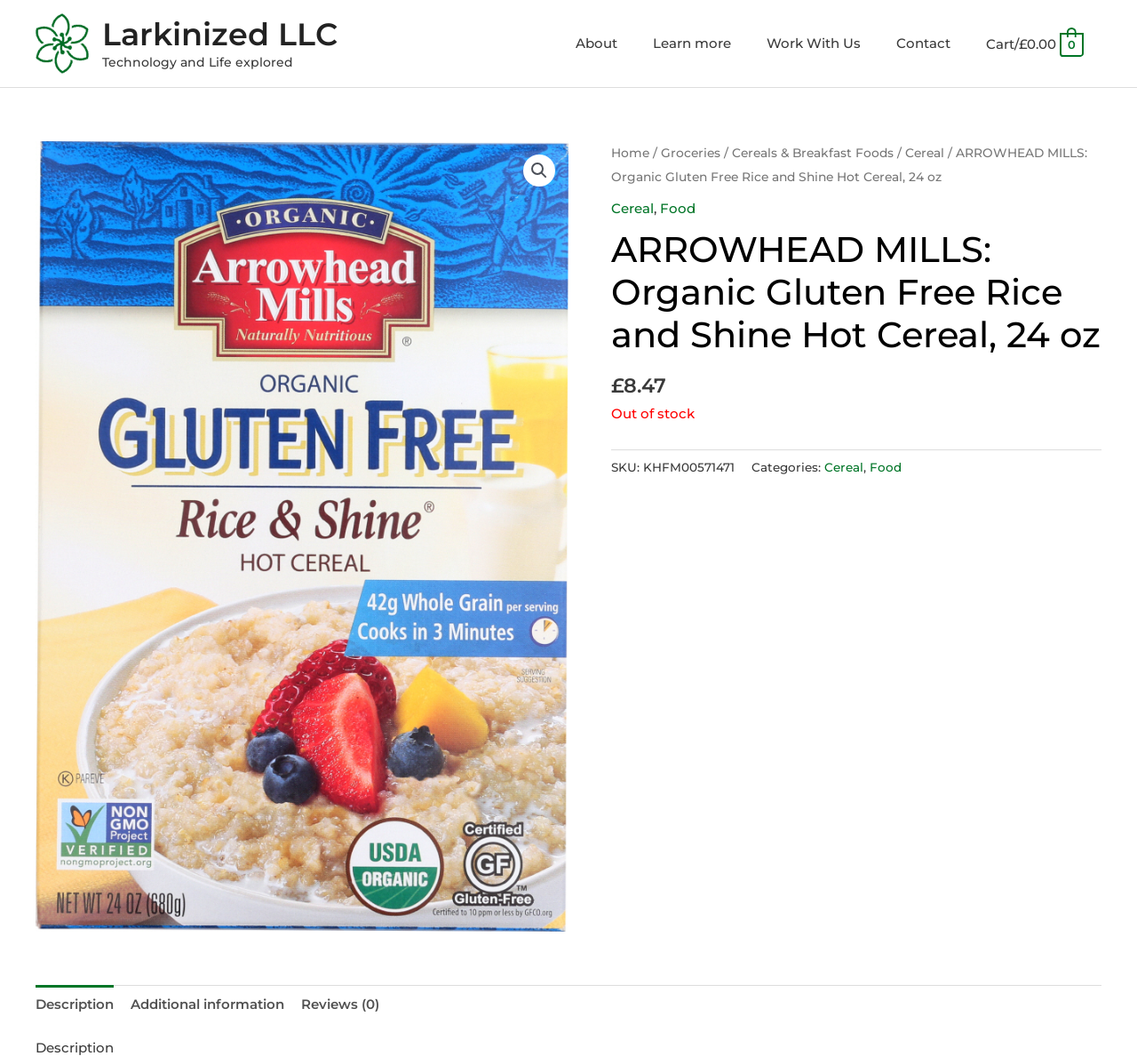Kindly determine the bounding box coordinates for the area that needs to be clicked to execute this instruction: "View product description".

[0.031, 0.926, 0.1, 0.961]